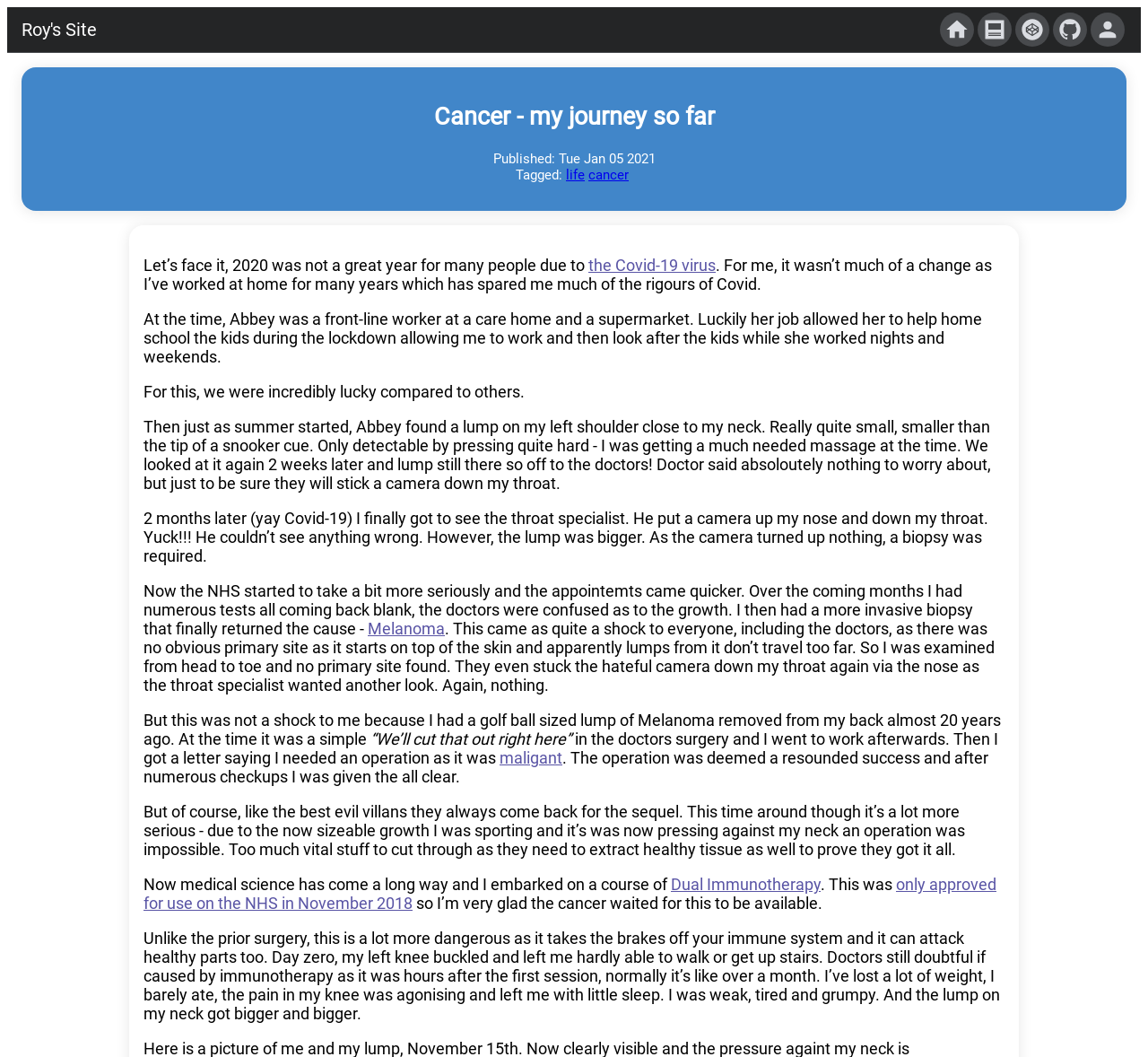Locate and generate the text content of the webpage's heading.

Cancer - my journey so far